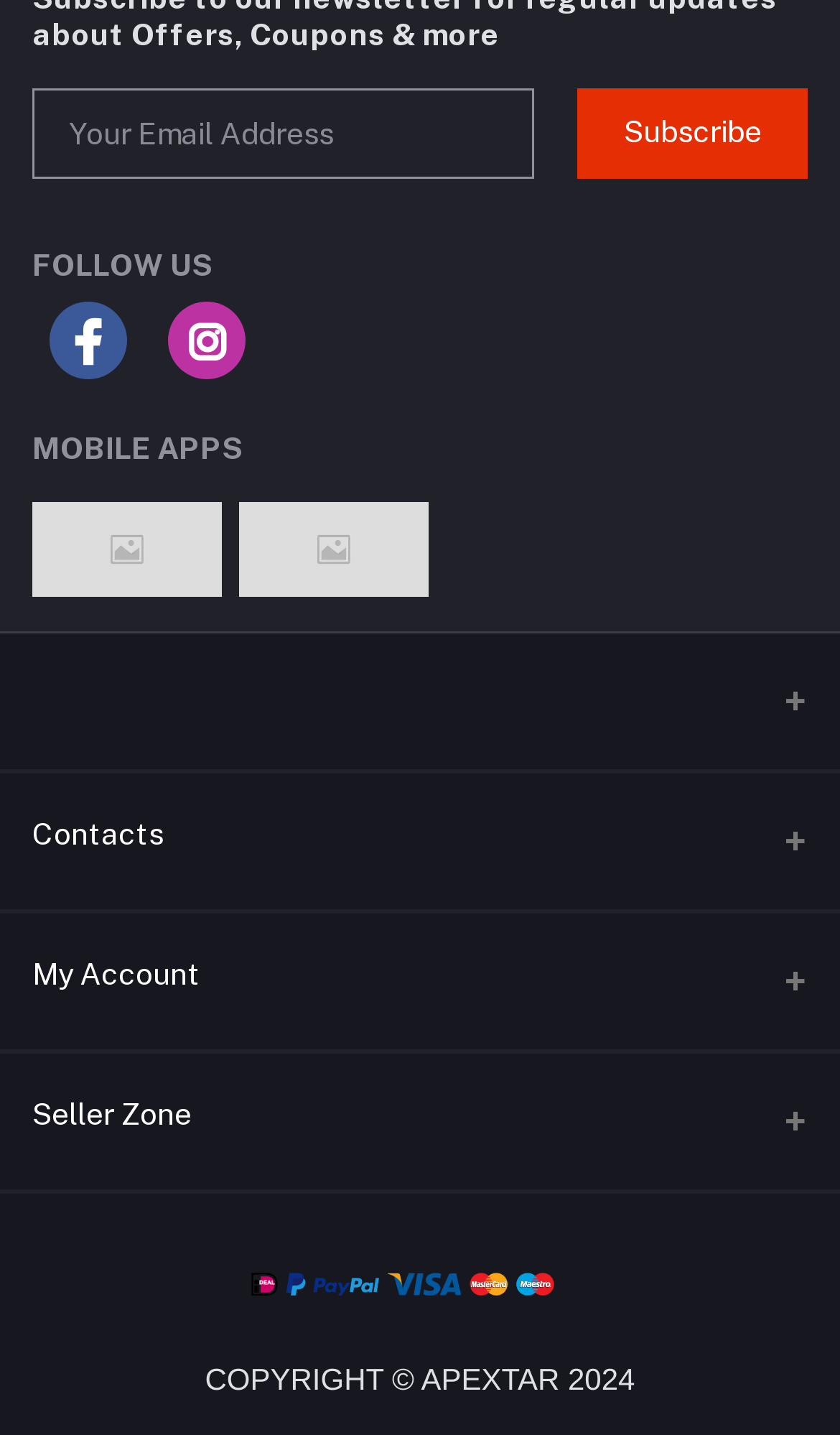Please specify the bounding box coordinates of the clickable region to carry out the following instruction: "Enter your email address". The coordinates should be four float numbers between 0 and 1, in the format [left, top, right, bottom].

[0.038, 0.061, 0.637, 0.125]